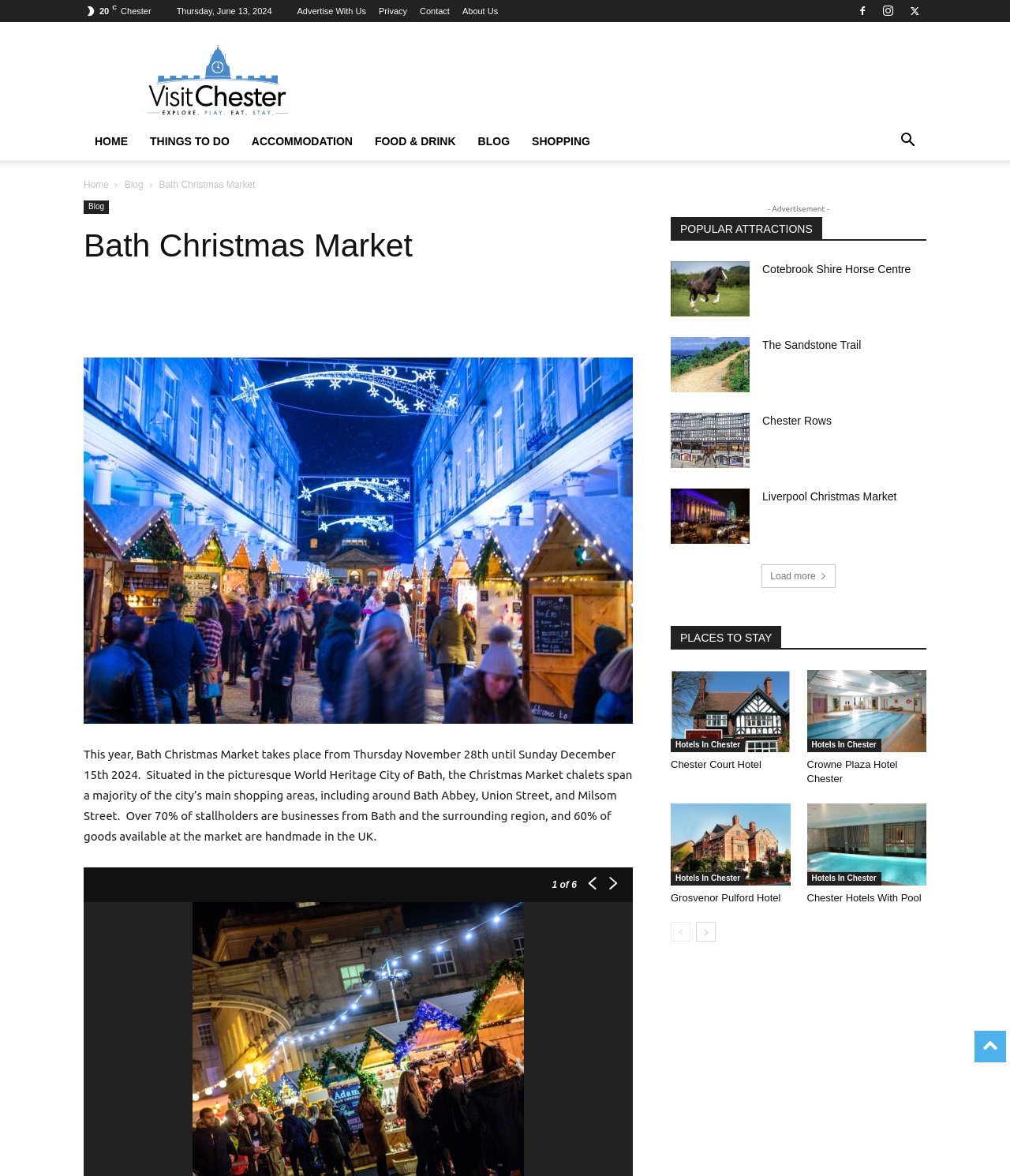Using the given description, provide the bounding box coordinates formatted as (top-left x, top-left y, bottom-right x, bottom-right y), with all values being floating point numbers between 0 and 1. Description: title="Chester Hotels With Pool"

[0.799, 0.683, 0.917, 0.753]